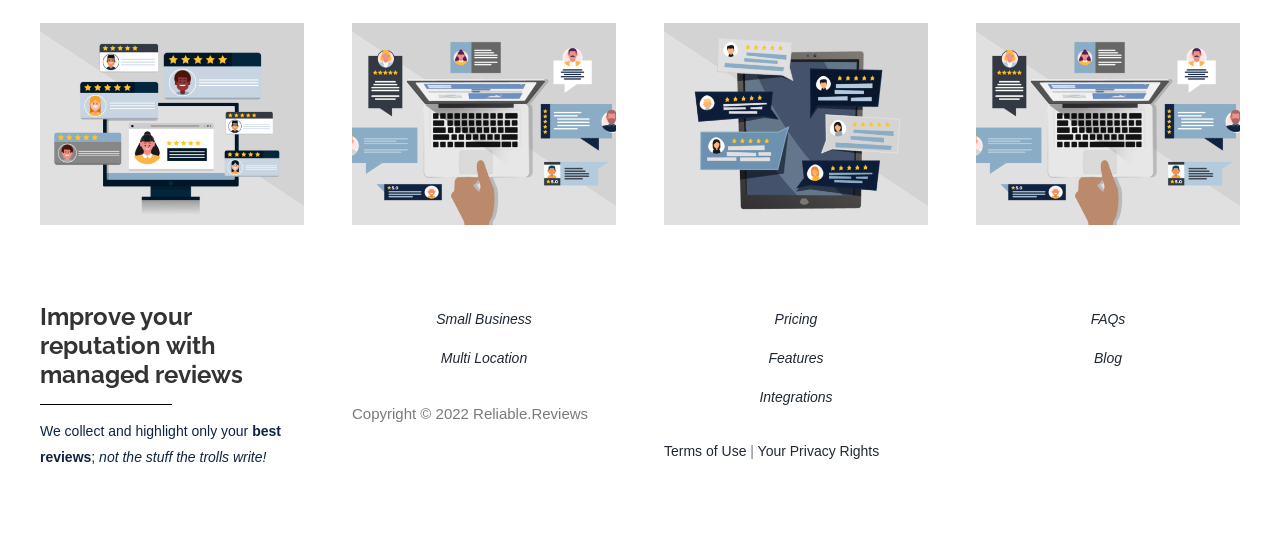What are the main features of this website?
Provide a fully detailed and comprehensive answer to the question.

The links 'Pricing', 'Features', and 'Integrations' suggest that these are the main features of this website, providing users with information about the costs, capabilities, and integrations of the review management service.